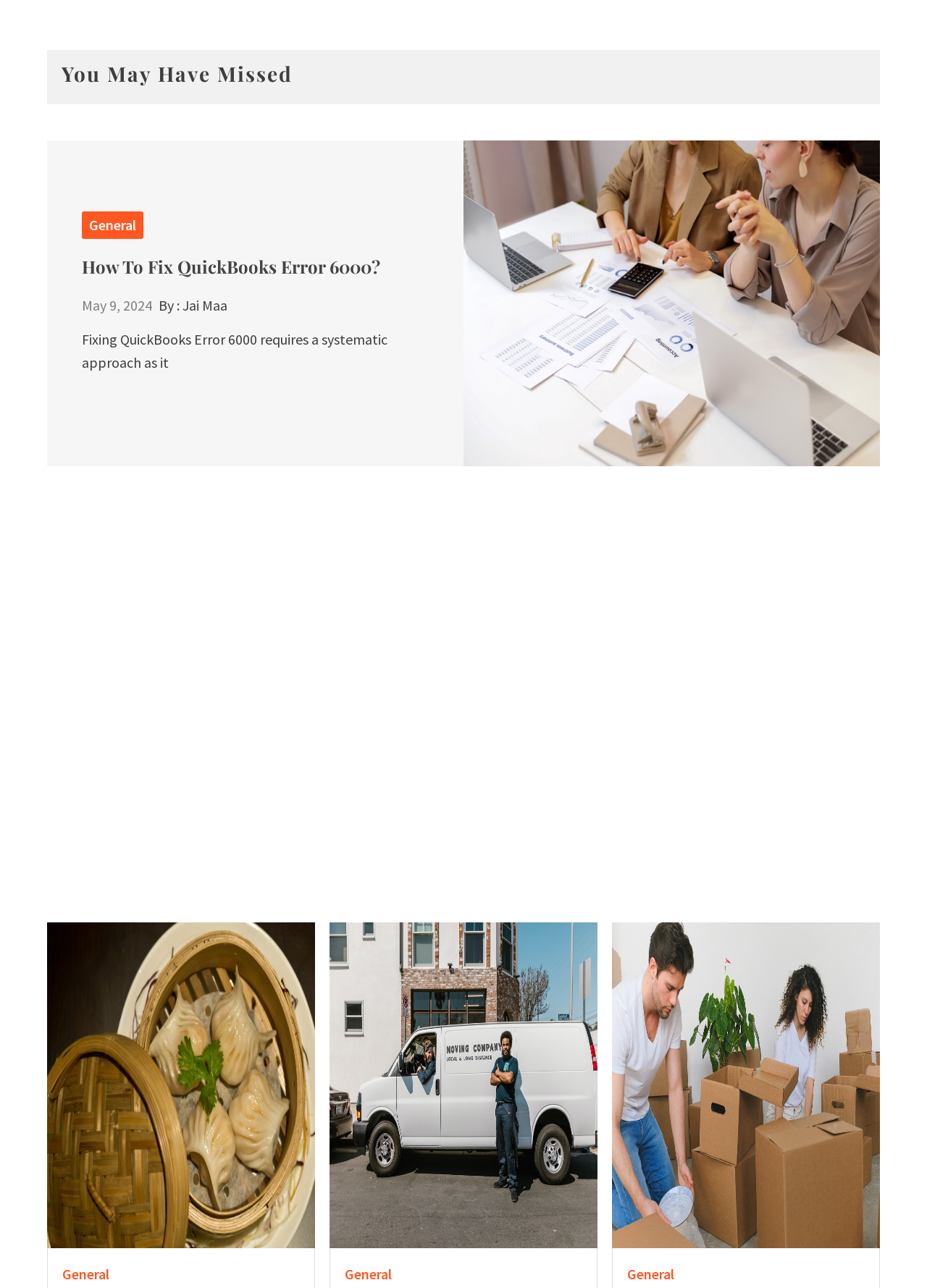Locate the bounding box coordinates of the clickable area needed to fulfill the instruction: "Read the article 'Indo-Chinese Cuisine Catering for ‘Big Fat’ Weddings and Grand Events in Delhi'".

[0.051, 0.834, 0.34, 0.848]